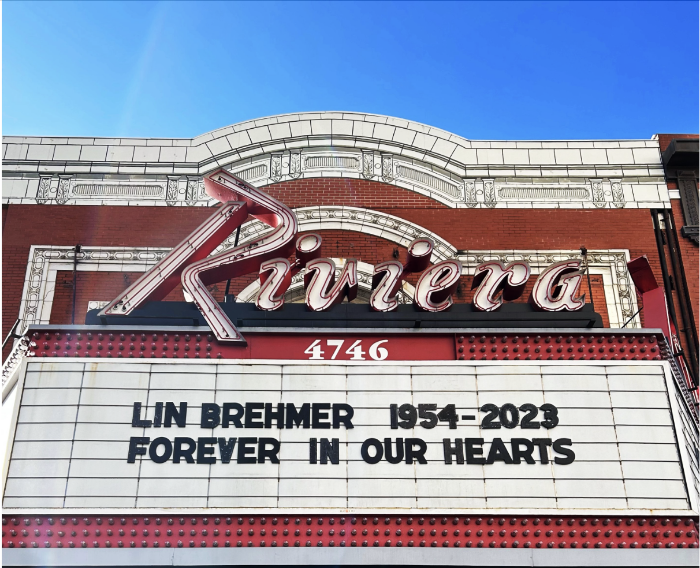Refer to the image and offer a detailed explanation in response to the question: What is the year of Lin Brehmer's birth?

The year of Lin Brehmer's birth is mentioned in the caption as 1954, which is part of the message on the marquee paying tribute to him.